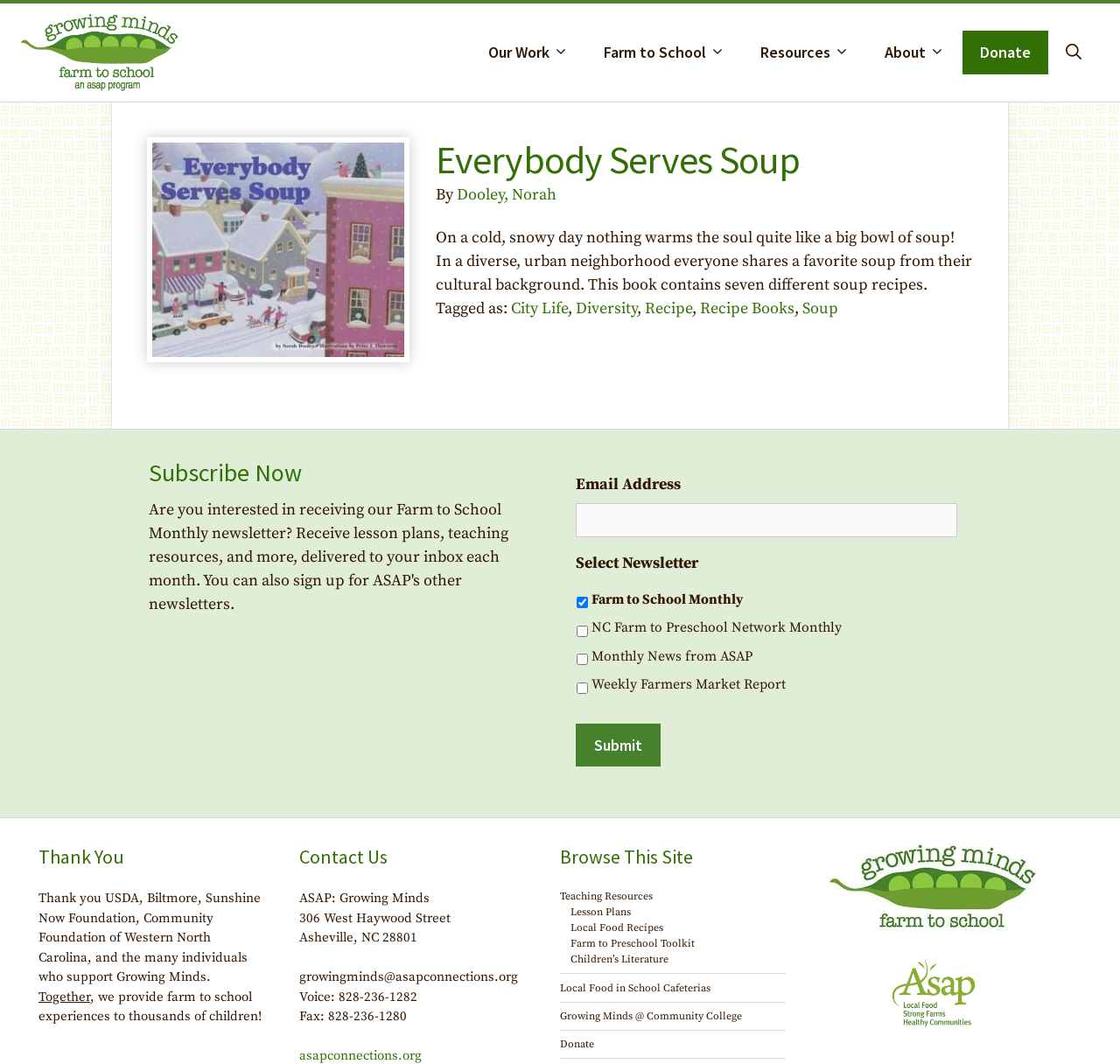Identify and extract the heading text of the webpage.

Everybody Serves Soup